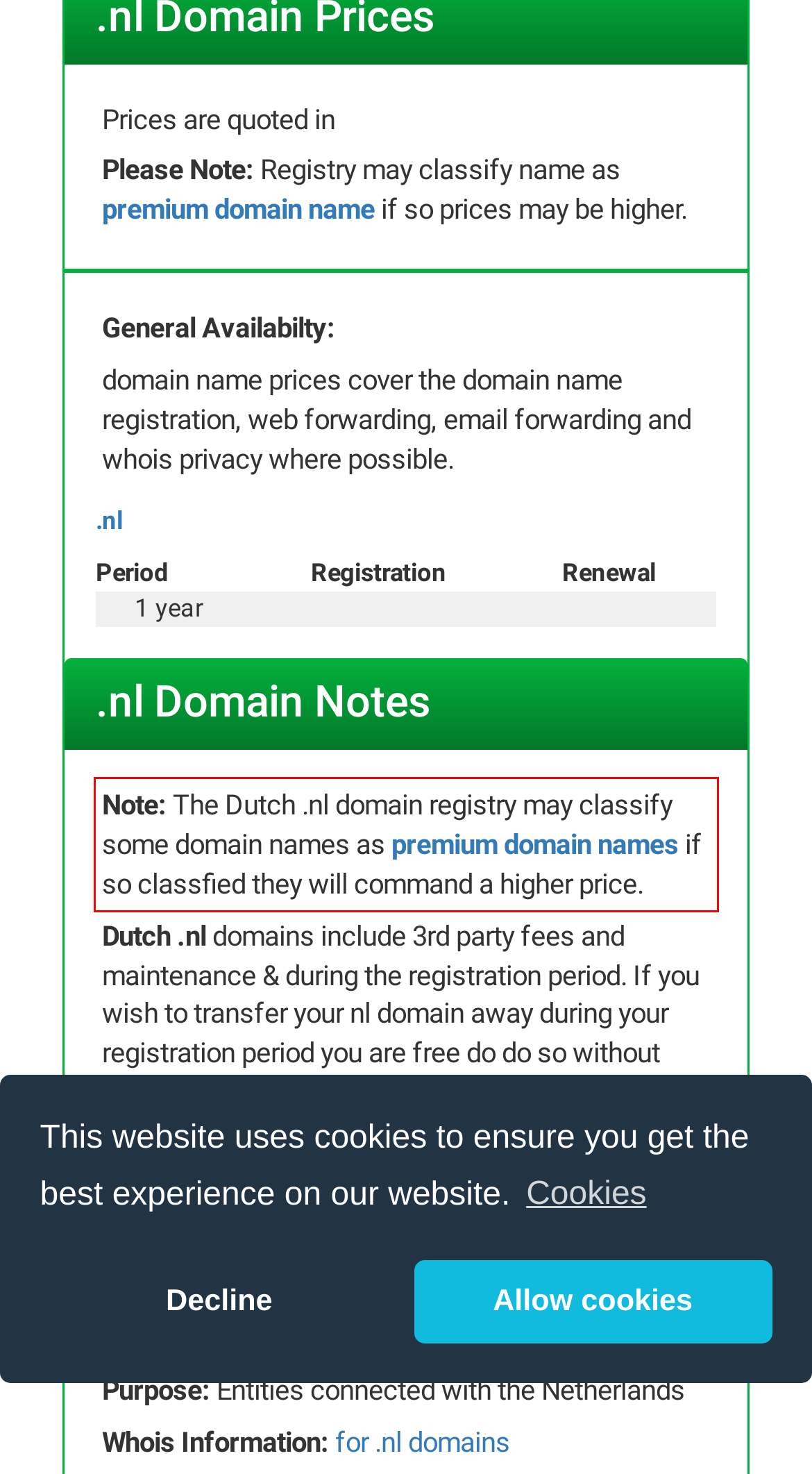You have a screenshot of a webpage, and there is a red bounding box around a UI element. Utilize OCR to extract the text within this red bounding box.

Note: The Dutch .nl domain registry may classify some domain names as premium domain names if so classfied they will command a higher price.